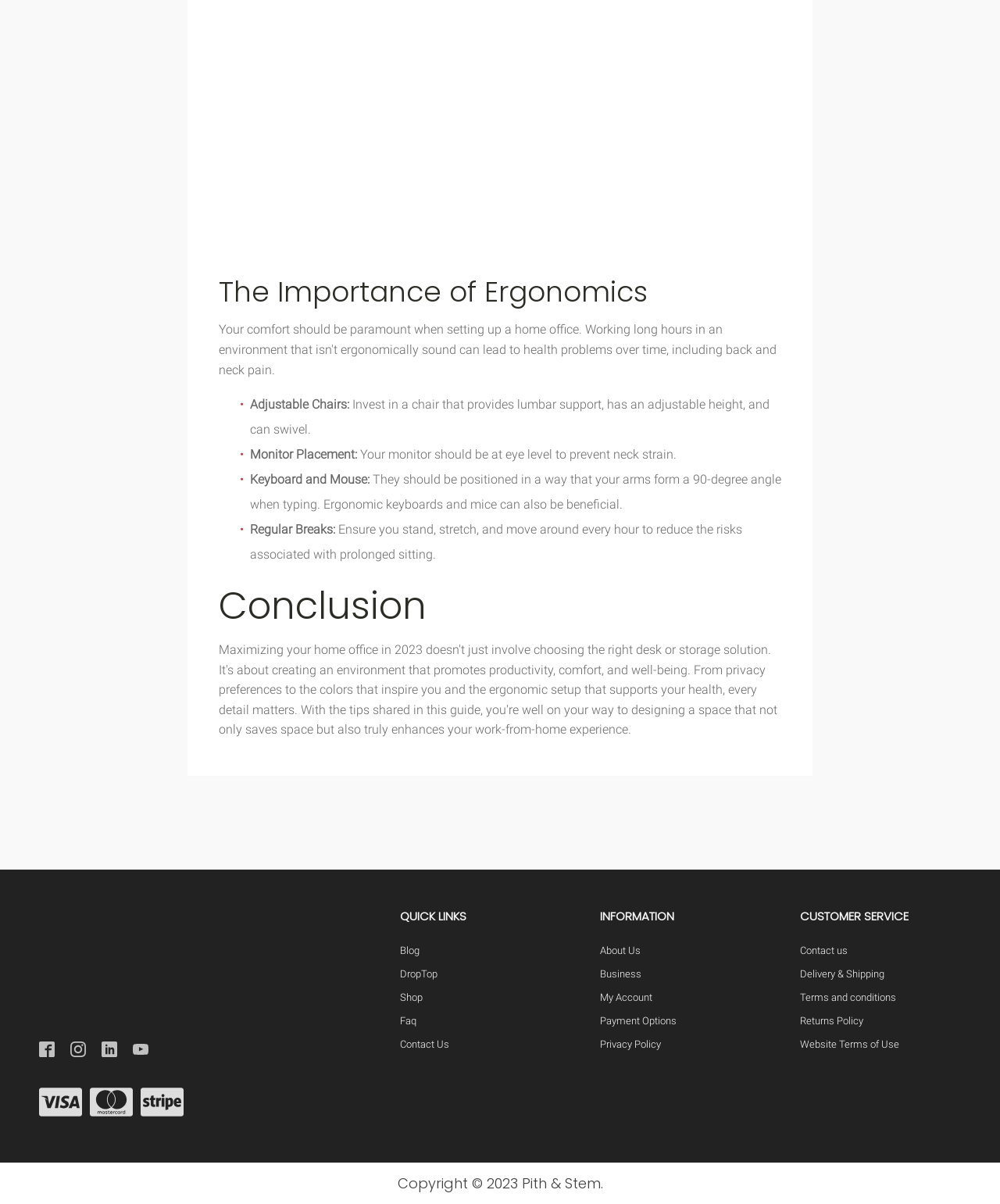Provide a thorough and detailed response to the question by examining the image: 
What is the purpose of regular breaks?

The webpage states 'Ensure you stand, stretch, and move around every hour to reduce the risks associated with prolonged sitting.' This suggests that taking regular breaks is essential to minimize the risks associated with sitting for long periods.